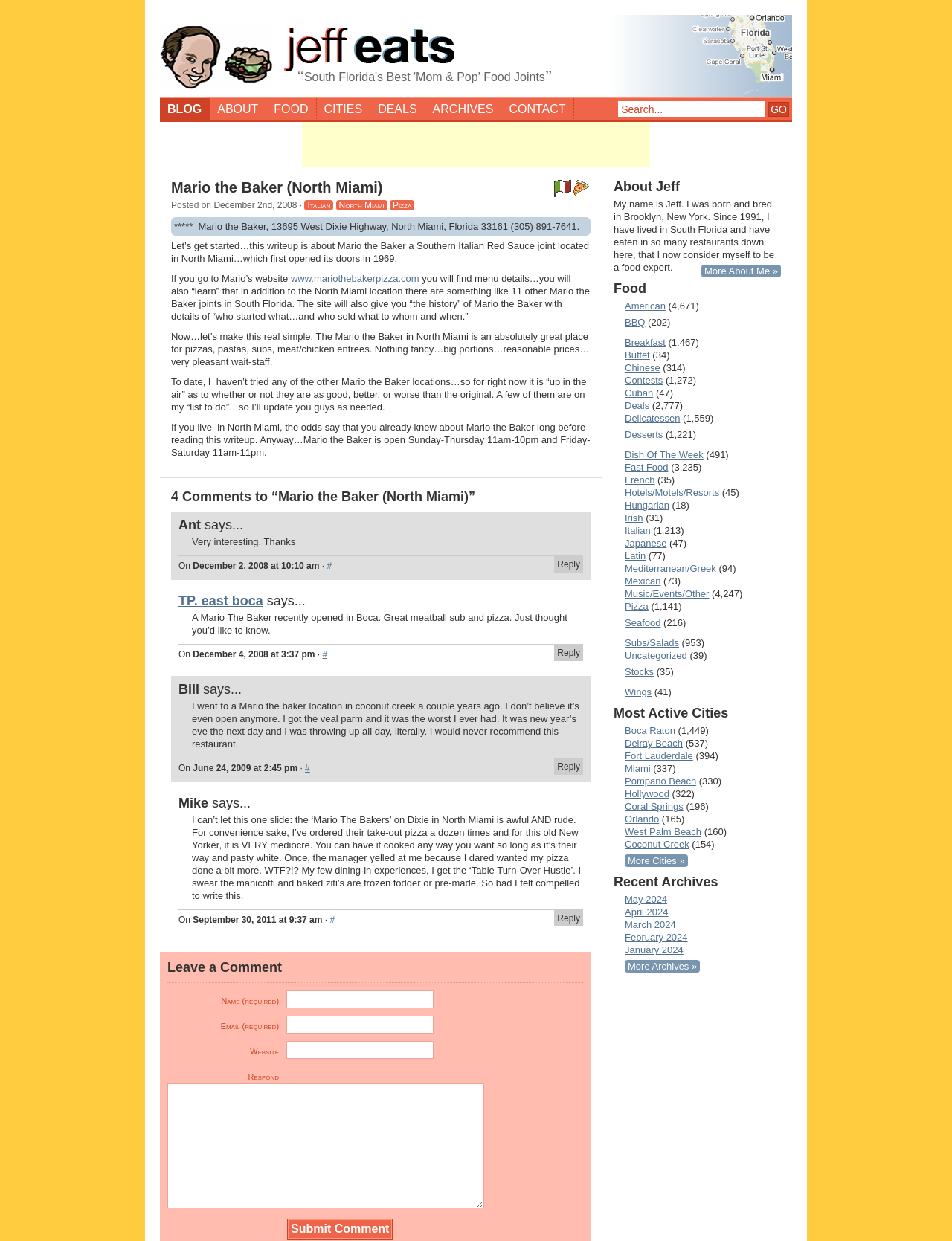Using the provided description Reply, find the bounding box coordinates for the UI element. Provide the coordinates in (top-left x, top-left y, bottom-right x, bottom-right y) format, ensuring all values are between 0 and 1.

[0.582, 0.448, 0.612, 0.461]